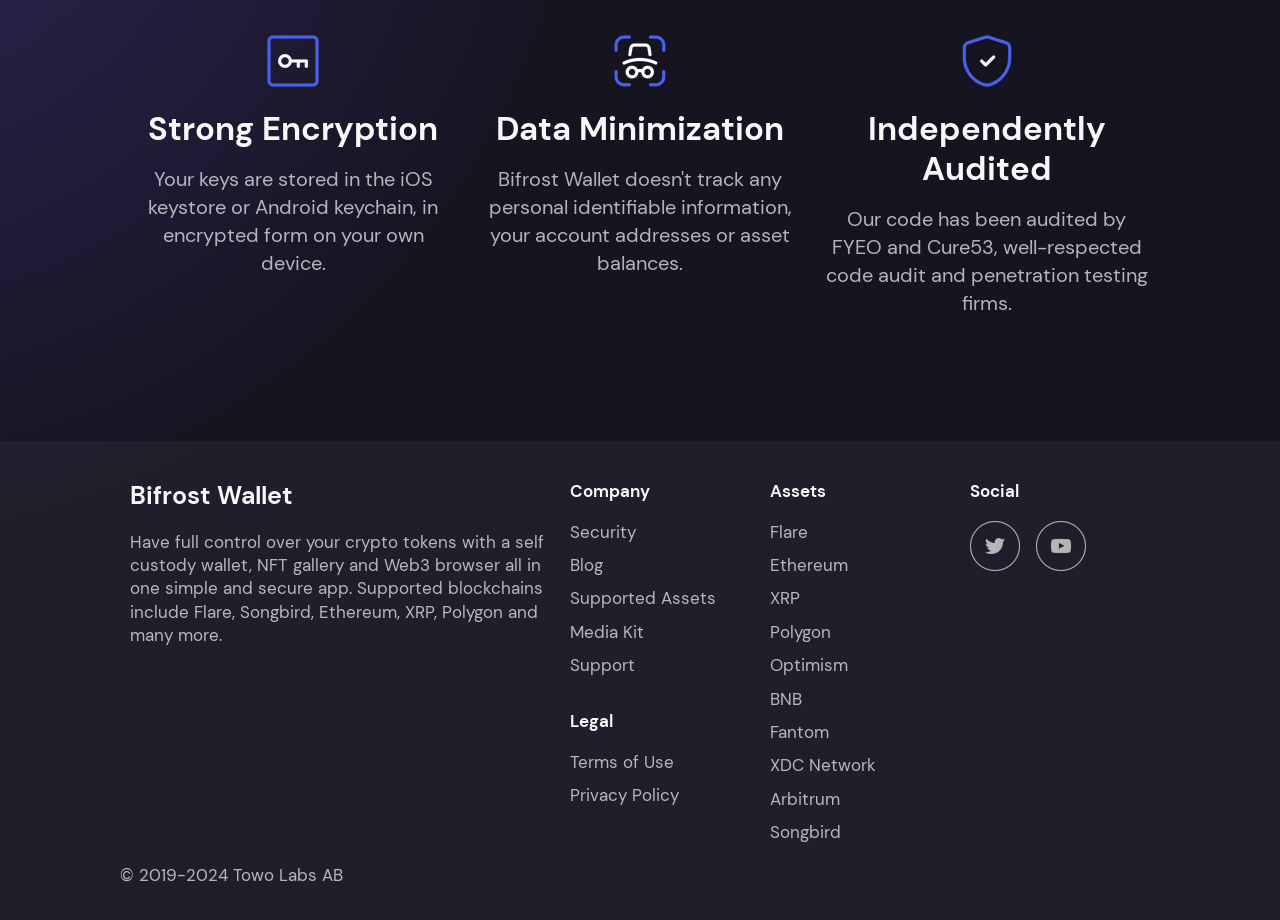Are there any security features?
Please answer the question with as much detail as possible using the screenshot.

The webpage mentions 'Strong Encryption' and 'Independently Audited' as security features, indicating that the wallet has security measures in place to protect users' assets.